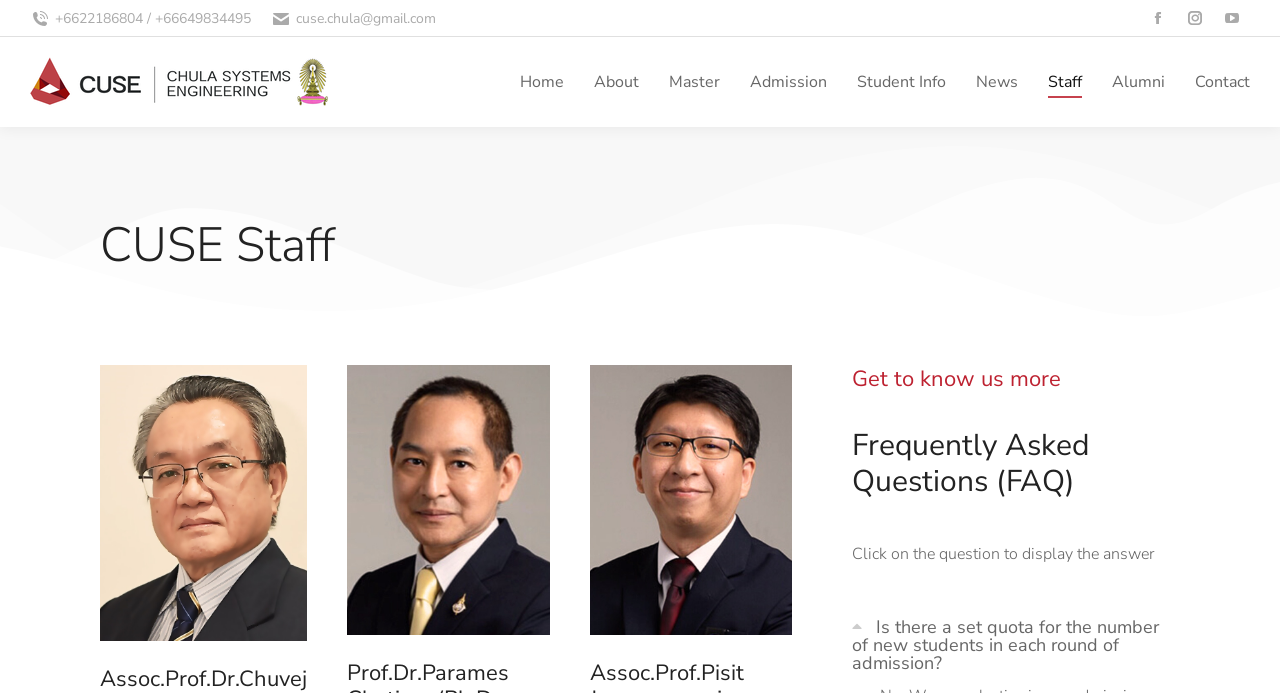What is the phone number of Chula Systems Engineering?
Please ensure your answer to the question is detailed and covers all necessary aspects.

The phone number can be found at the top of the webpage, next to the email address.